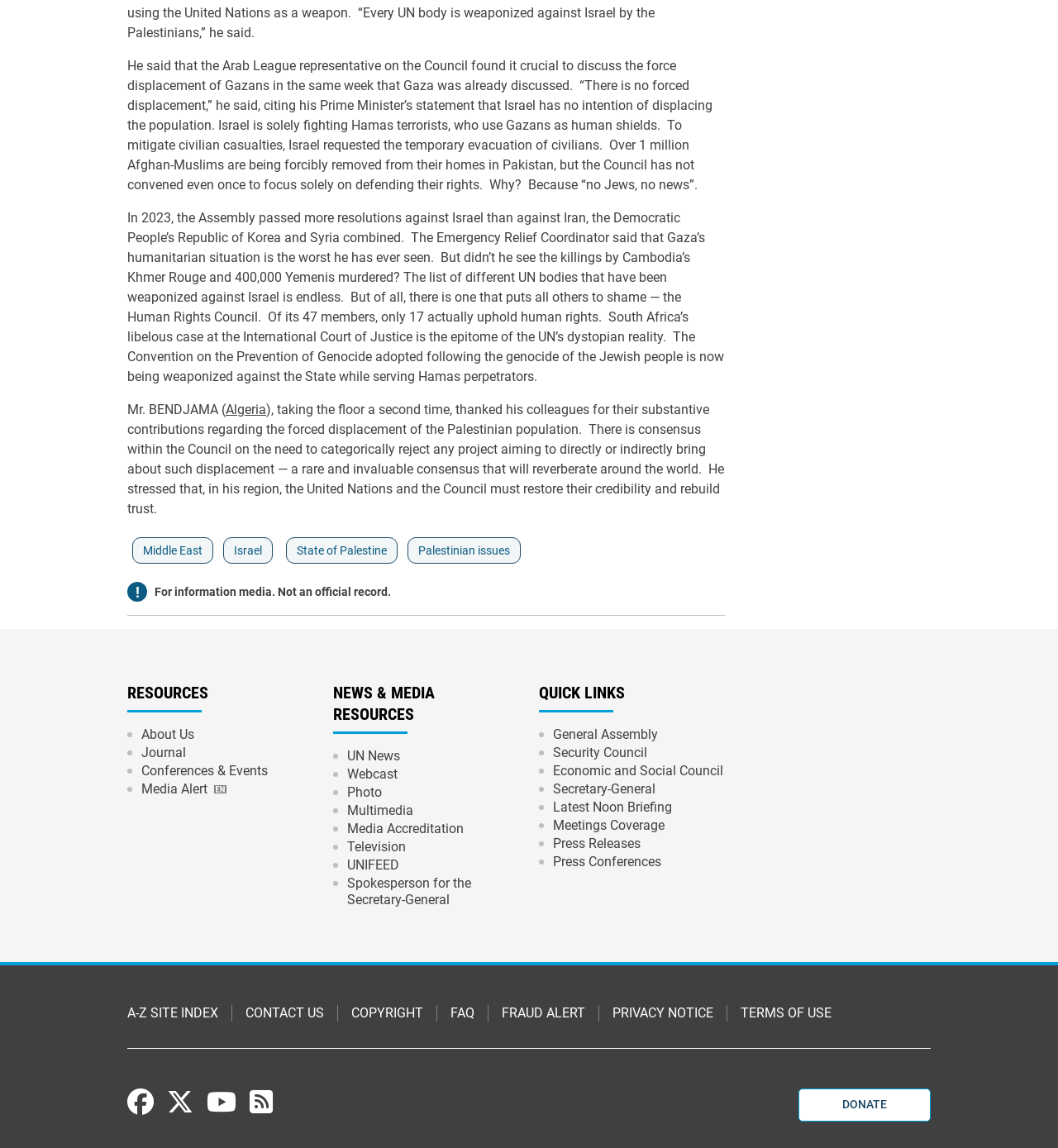What is the category of the link 'Middle East'?
Respond to the question with a well-detailed and thorough answer.

The link 'Middle East' is categorized as a region because it is listed alongside other regions such as 'Israel' and 'State of Palestine'.